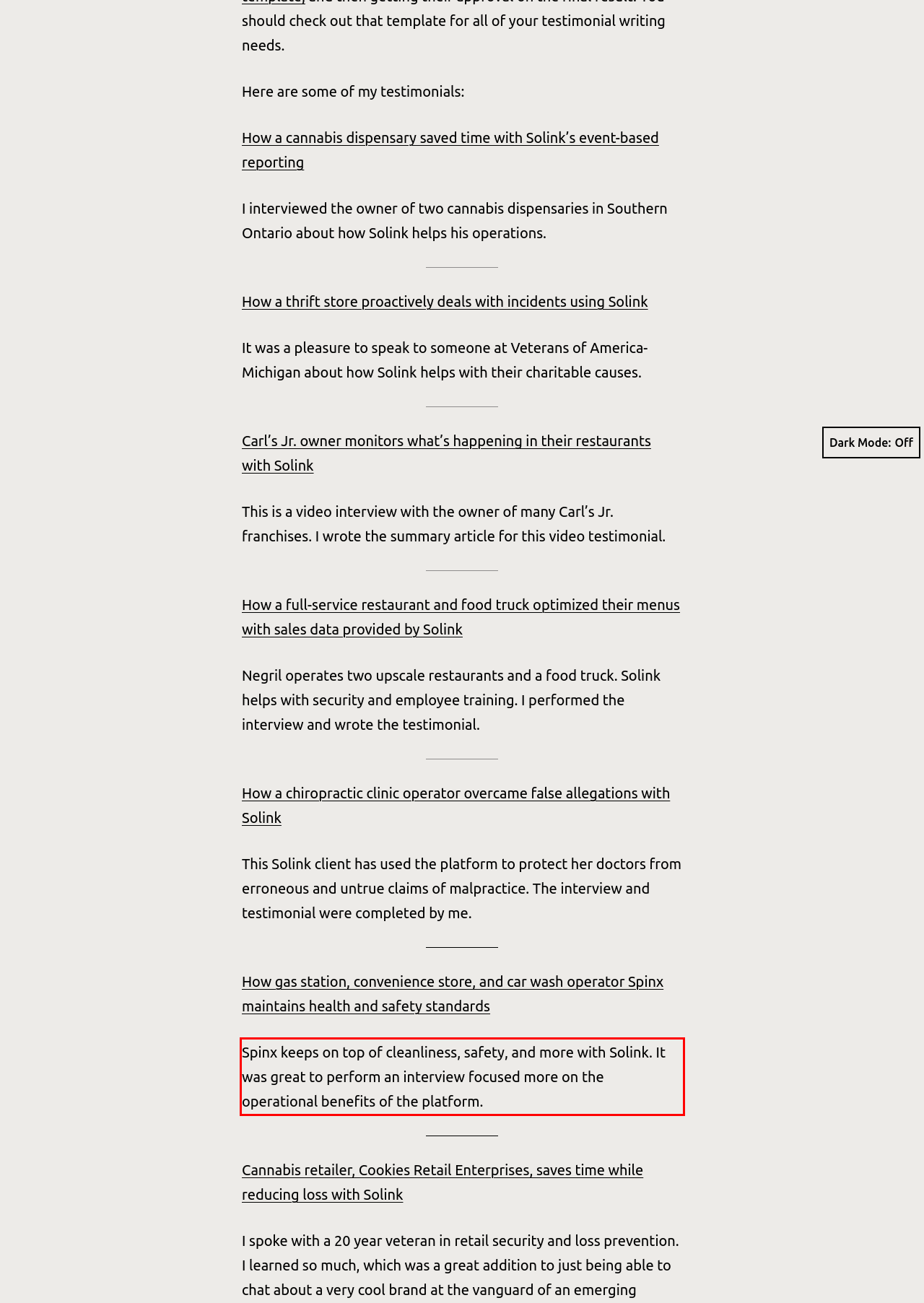You are provided with a screenshot of a webpage containing a red bounding box. Please extract the text enclosed by this red bounding box.

Spinx keeps on top of cleanliness, safety, and more with Solink. It was great to perform an interview focused more on the operational benefits of the platform.